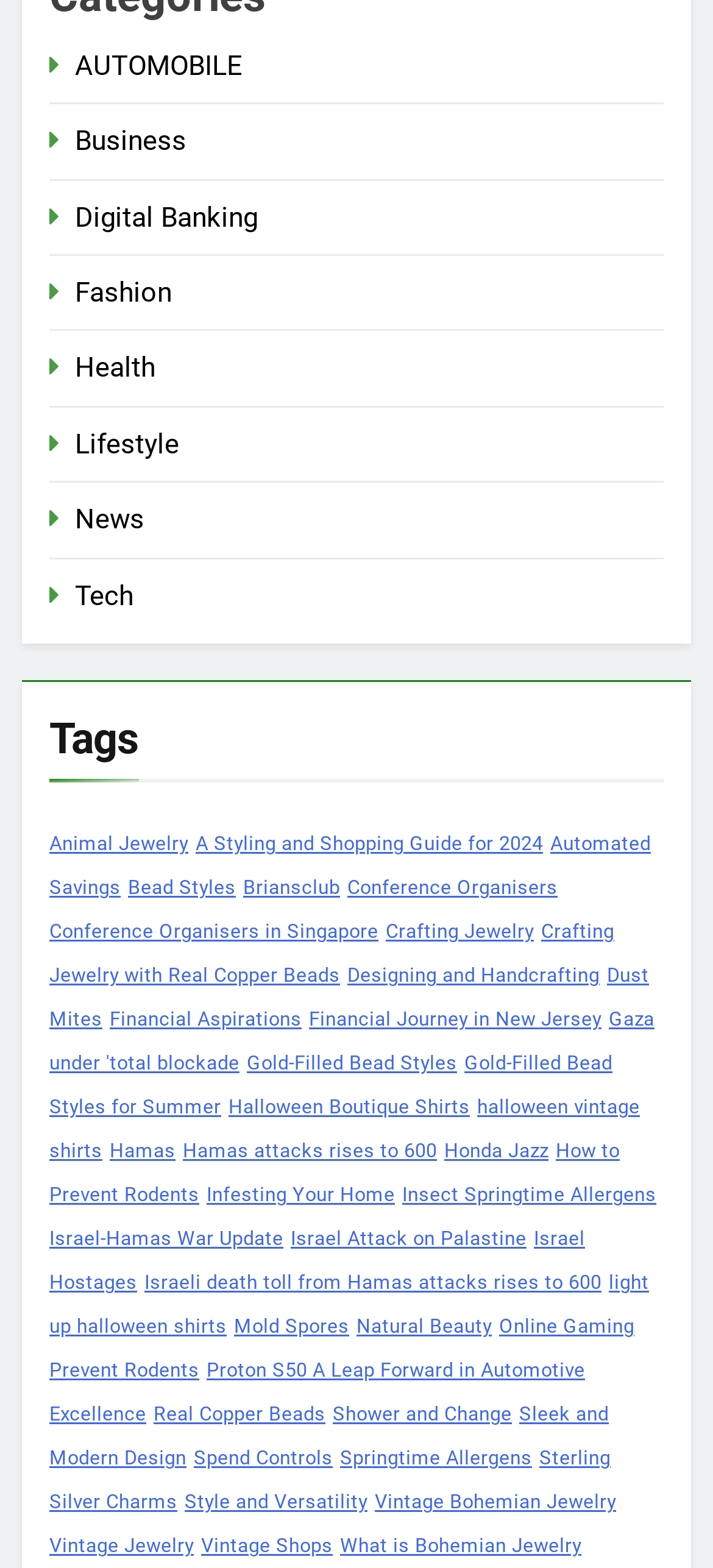Answer the question briefly using a single word or phrase: 
What is the purpose of the links under the 'Tags' heading?

To provide information